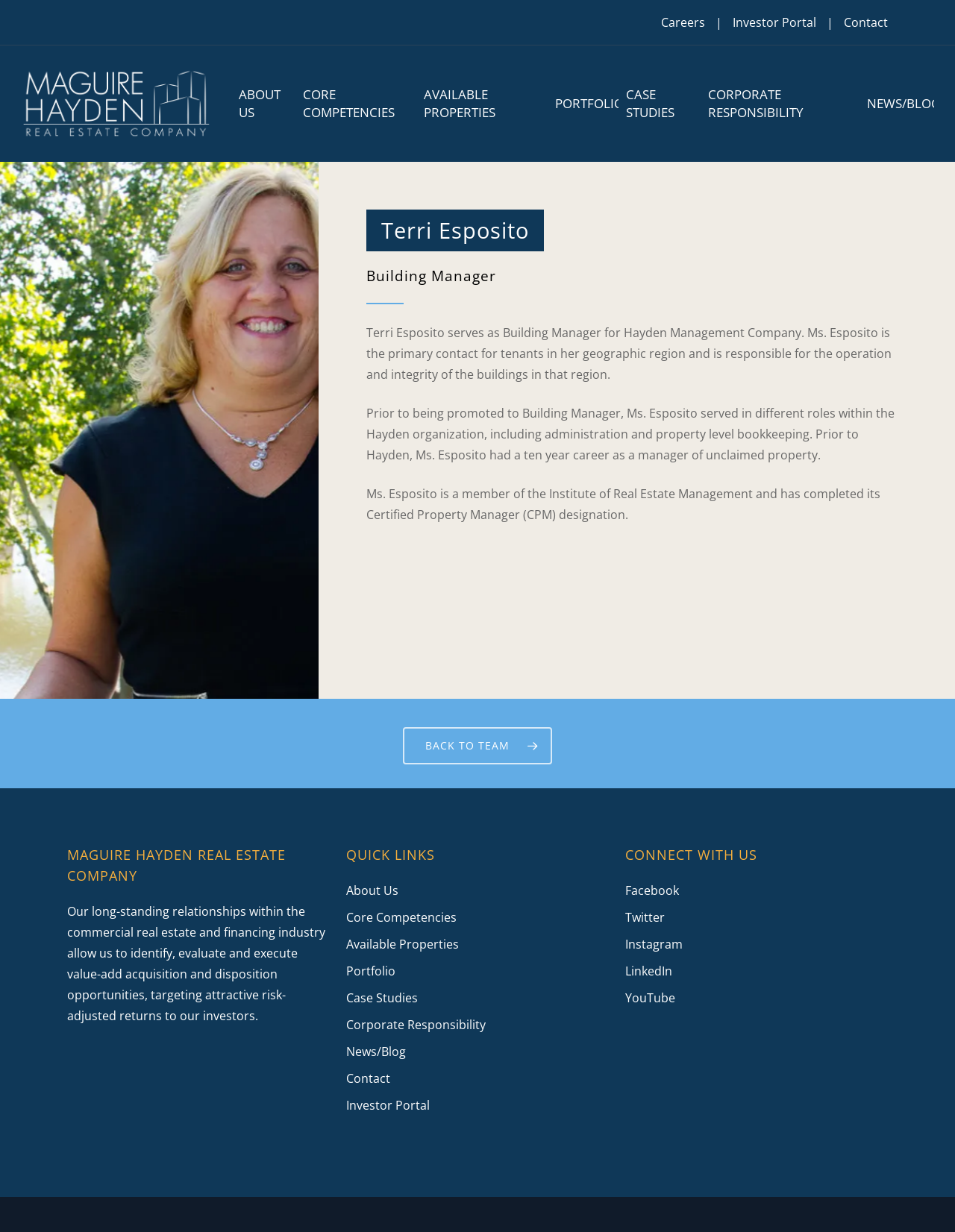Please identify the bounding box coordinates of the area I need to click to accomplish the following instruction: "fill in the Name field".

None